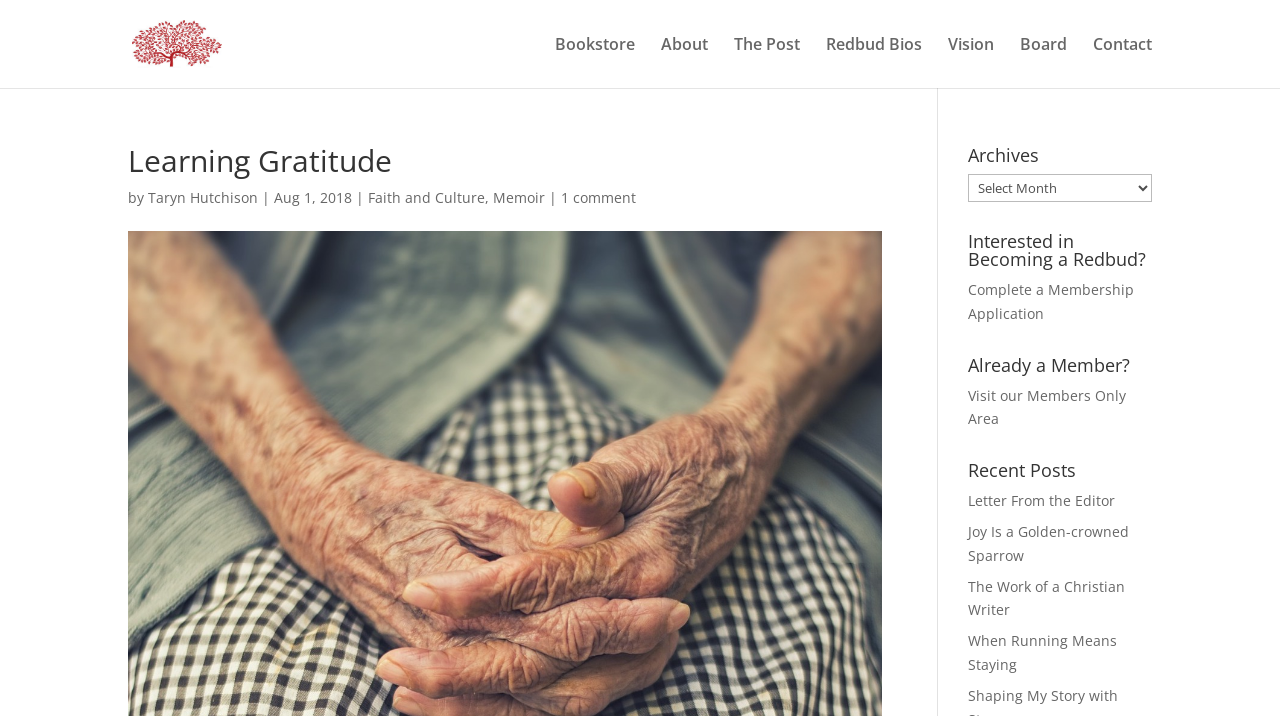Please identify the bounding box coordinates of the element's region that I should click in order to complete the following instruction: "complete a Membership Application". The bounding box coordinates consist of four float numbers between 0 and 1, i.e., [left, top, right, bottom].

[0.756, 0.391, 0.886, 0.451]